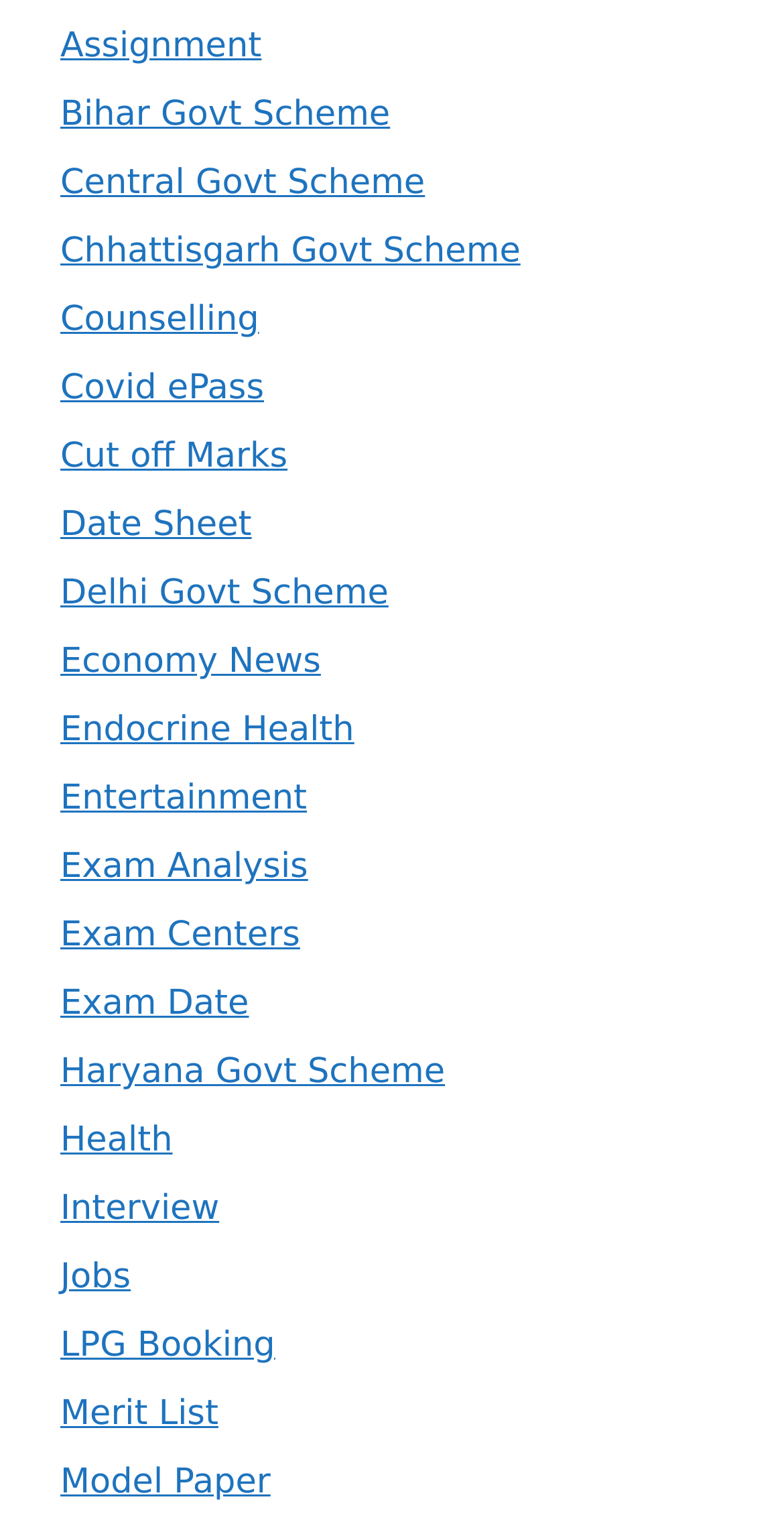How many links are related to health?
Please give a detailed and elaborate answer to the question.

By analyzing the links on the webpage, I found two links related to health, including Health and Endocrine Health.